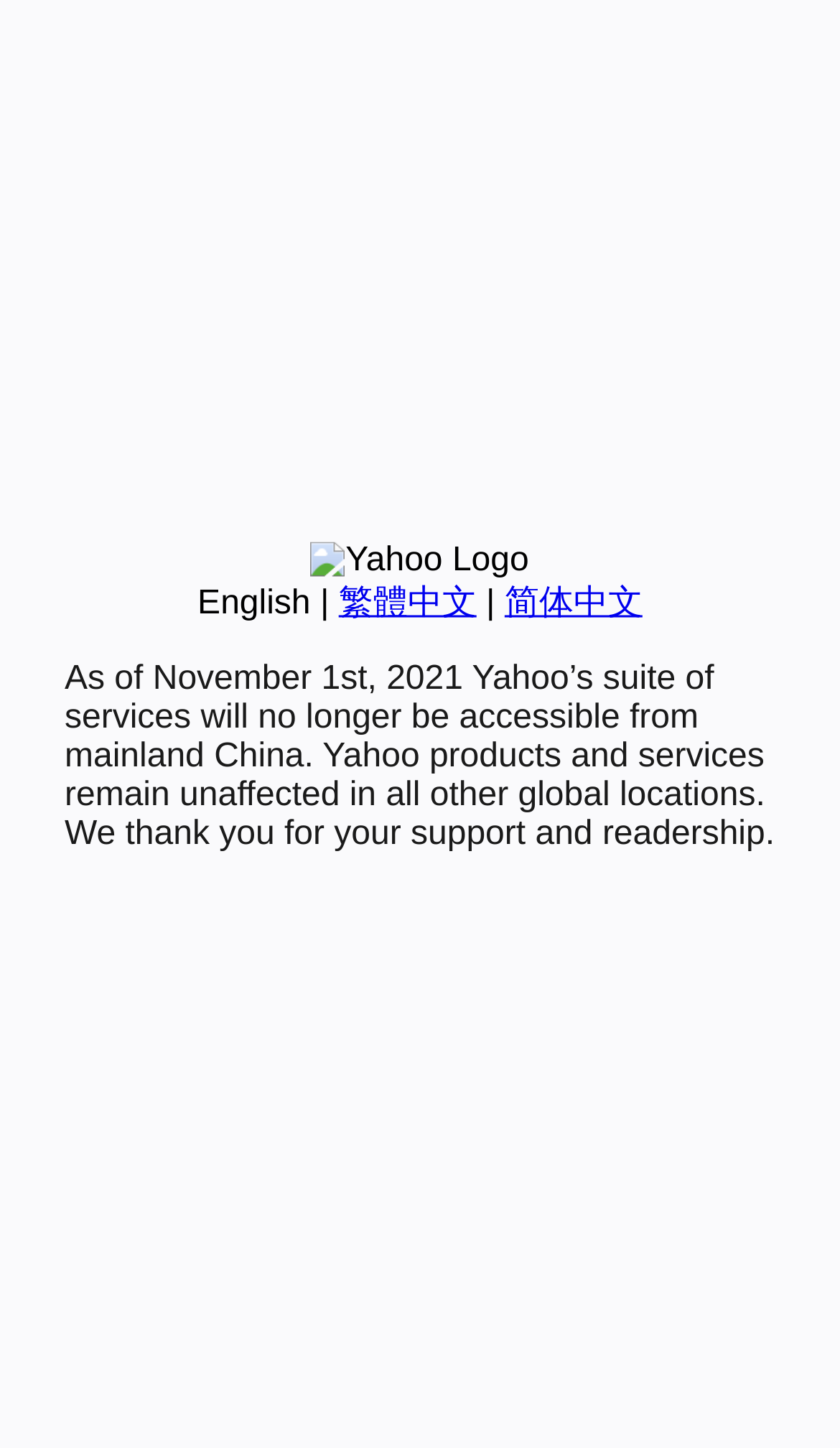Find the bounding box coordinates for the HTML element specified by: "简体中文".

[0.601, 0.404, 0.765, 0.429]